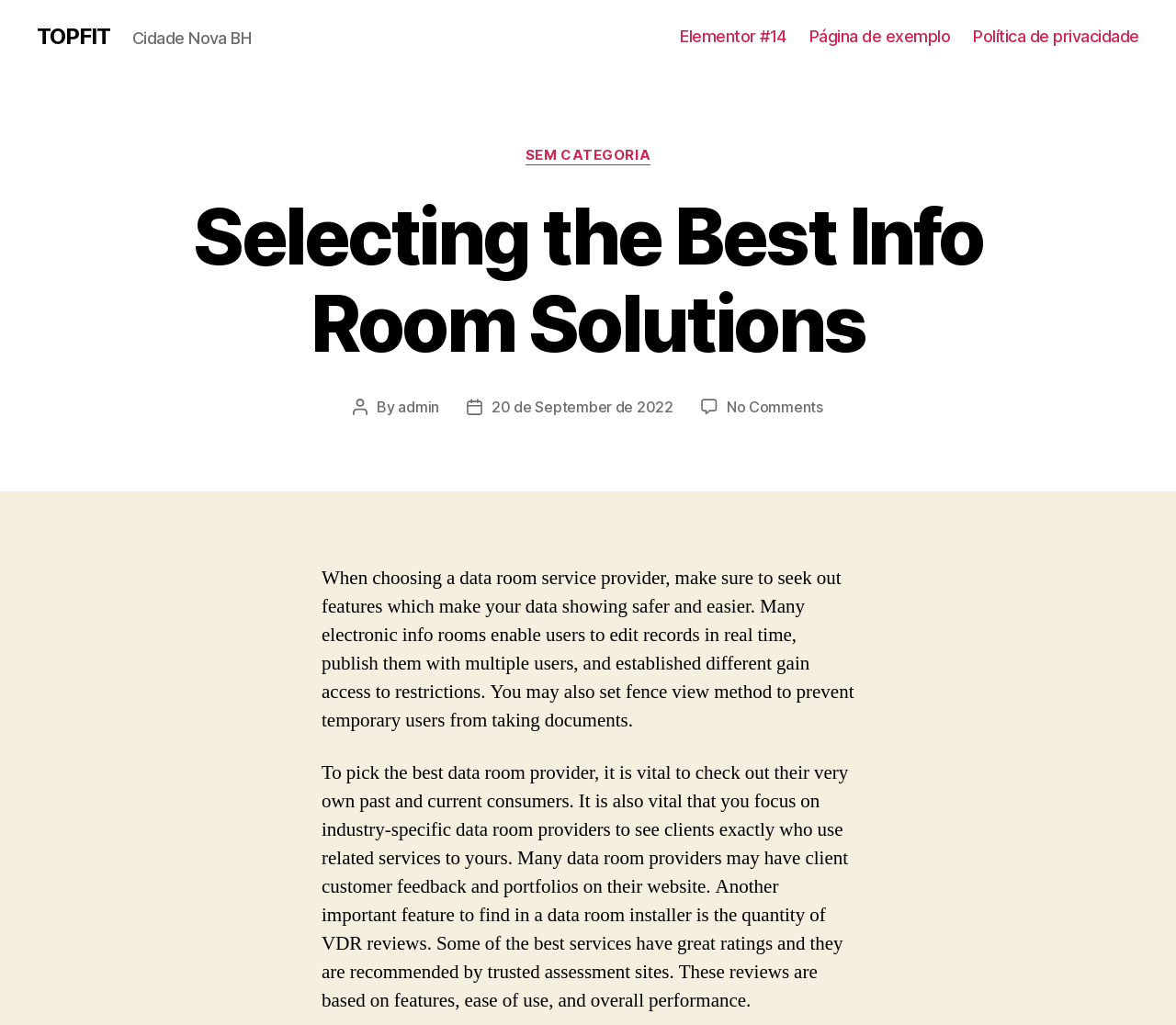Give a one-word or short-phrase answer to the following question: 
What can users do with documents in real-time in a data room?

Edit records